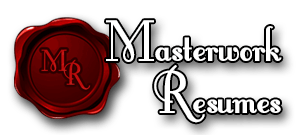Based on the image, give a detailed response to the question: What does the logo symbolize?

The logo of Masterwork Resumes features a bold, stylized monogram consisting of the letters 'M' and 'R' set against a vibrant red wax seal, which symbolizes quality and authority in resume crafting, indicating the company's commitment to providing high-quality services.